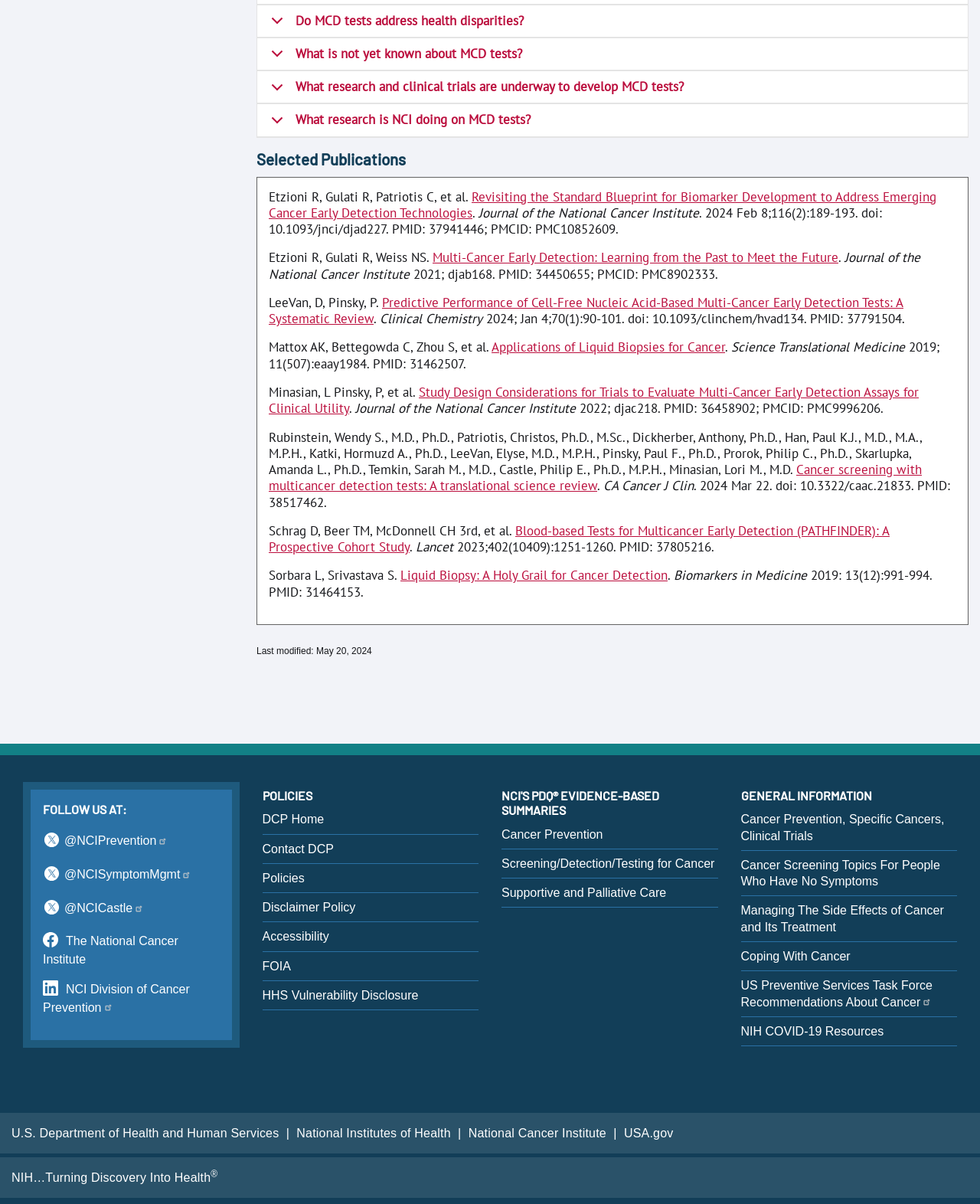Locate the bounding box coordinates of the clickable region to complete the following instruction: "Check 'Policies'."

[0.268, 0.724, 0.311, 0.735]